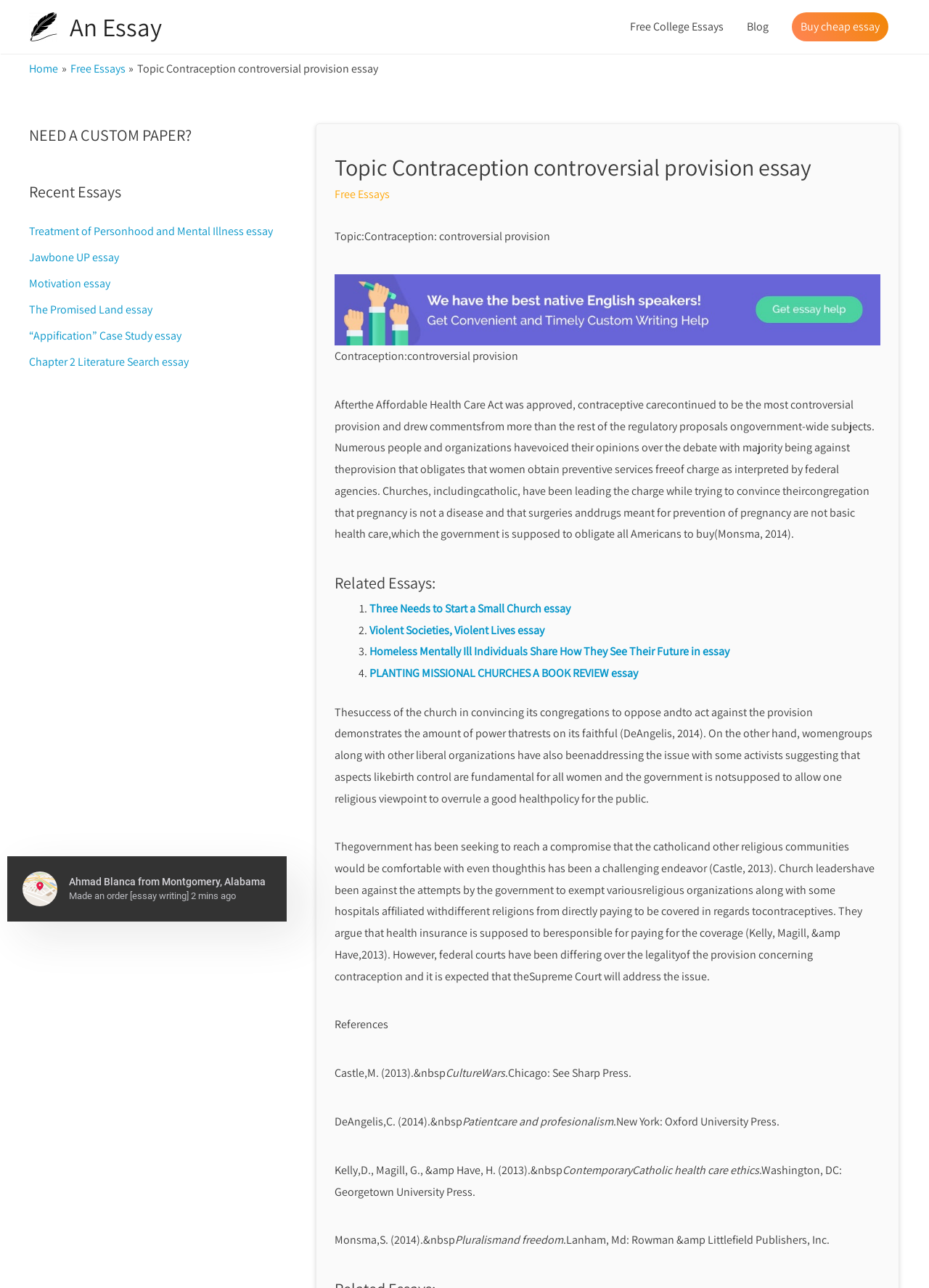What is the topic of the essay?
Based on the visual information, provide a detailed and comprehensive answer.

The topic of the essay is Contraception, which is mentioned in the title 'Topic Contraception controversial provision essay' and also in the text 'Contraception:controversial provision'.